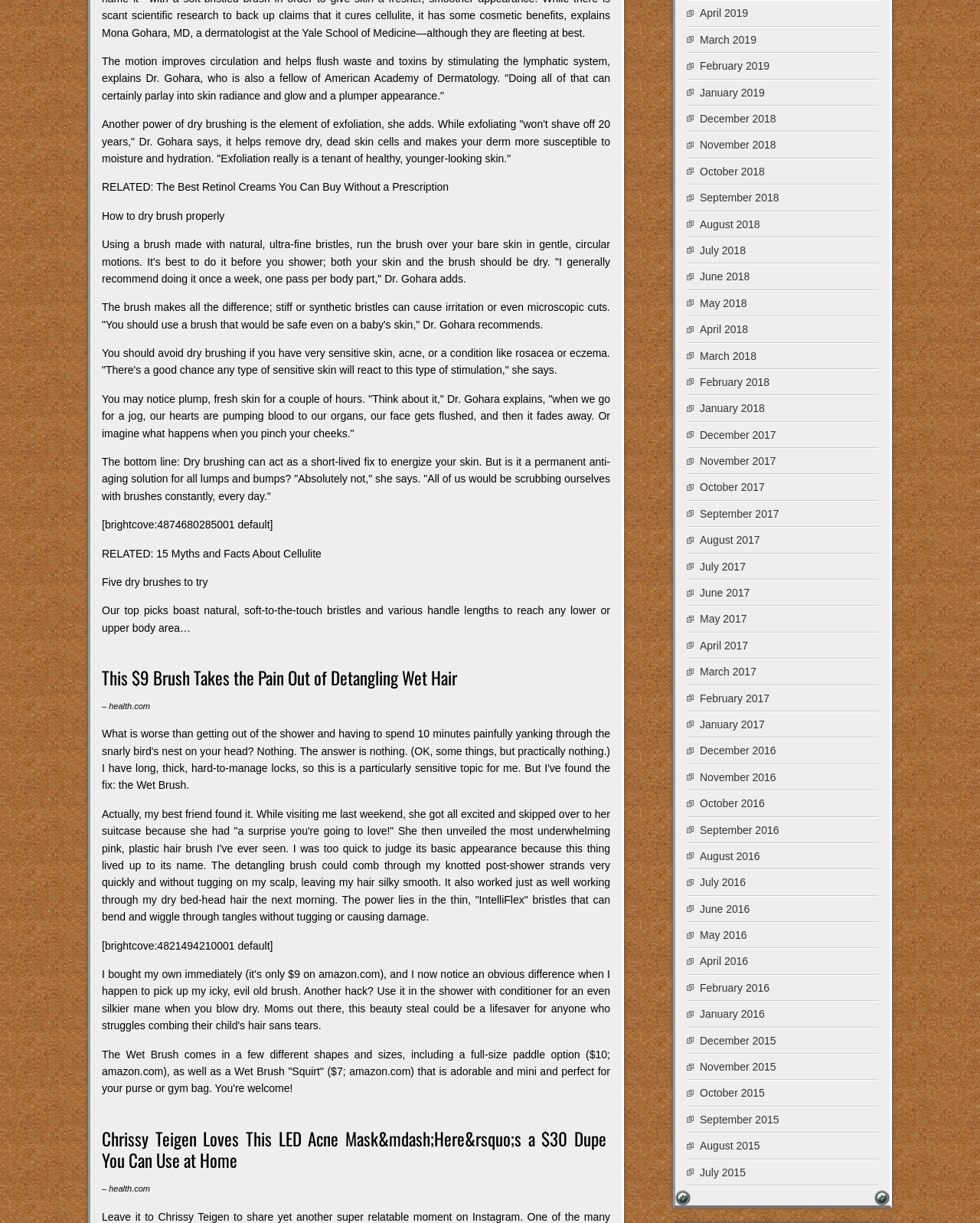Identify the bounding box of the HTML element described here: "November 2015". Provide the coordinates as four float numbers between 0 and 1: [left, top, right, bottom].

[0.714, 0.867, 0.792, 0.877]